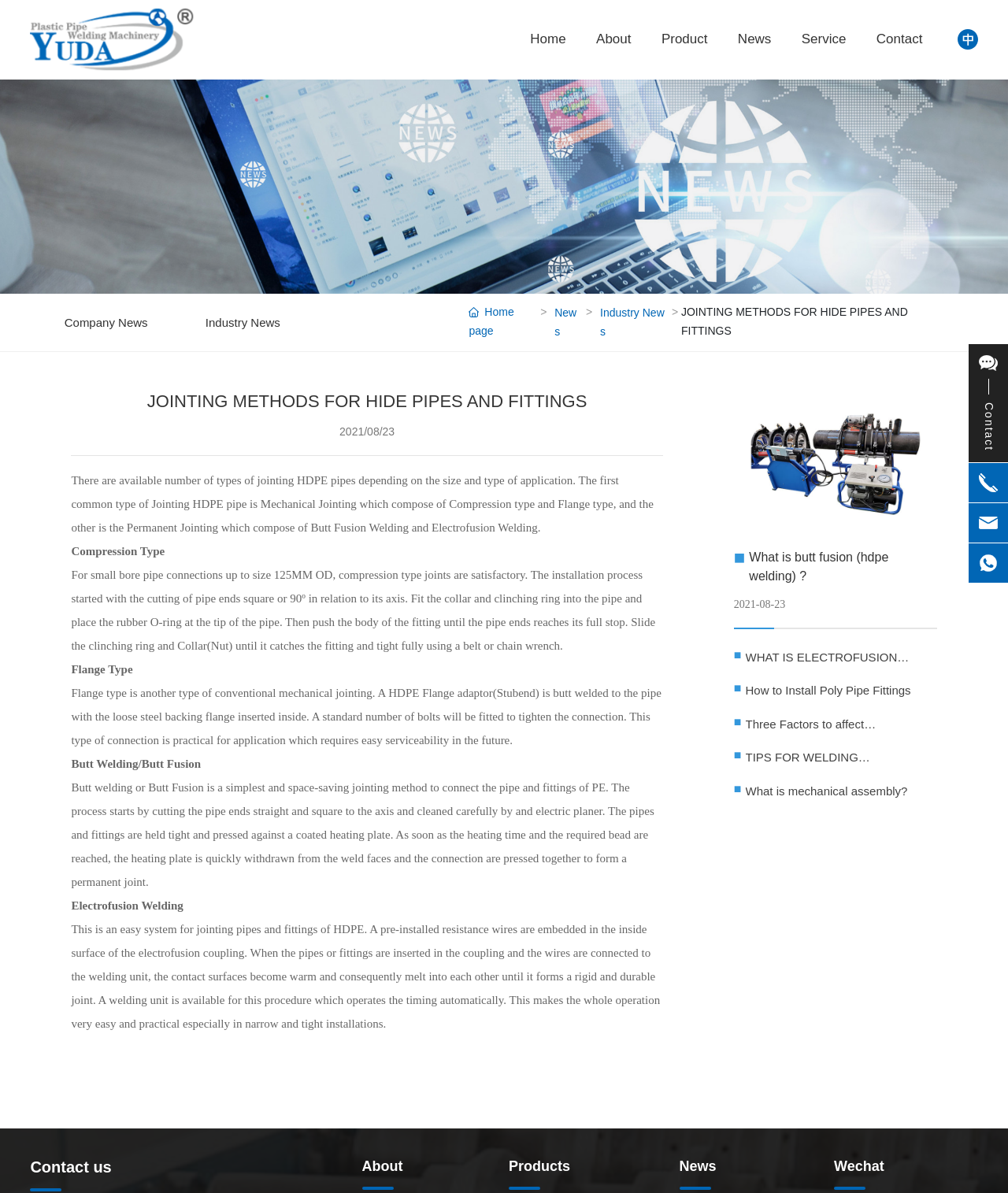Please identify the bounding box coordinates of the element I need to click to follow this instruction: "View the 'Company News'".

[0.064, 0.265, 0.147, 0.276]